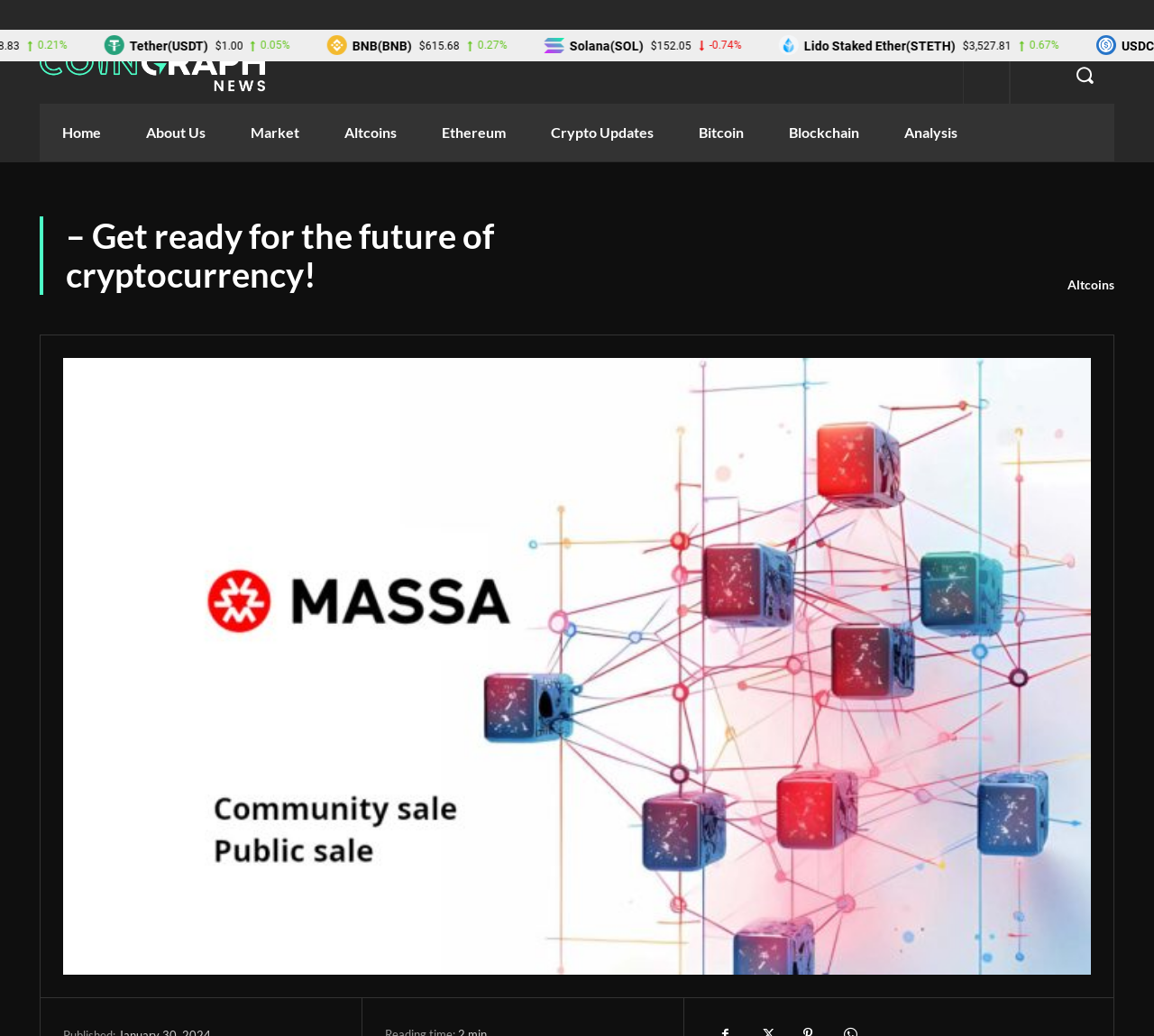Identify the bounding box coordinates of the area you need to click to perform the following instruction: "View the analysis page".

[0.764, 0.1, 0.849, 0.156]